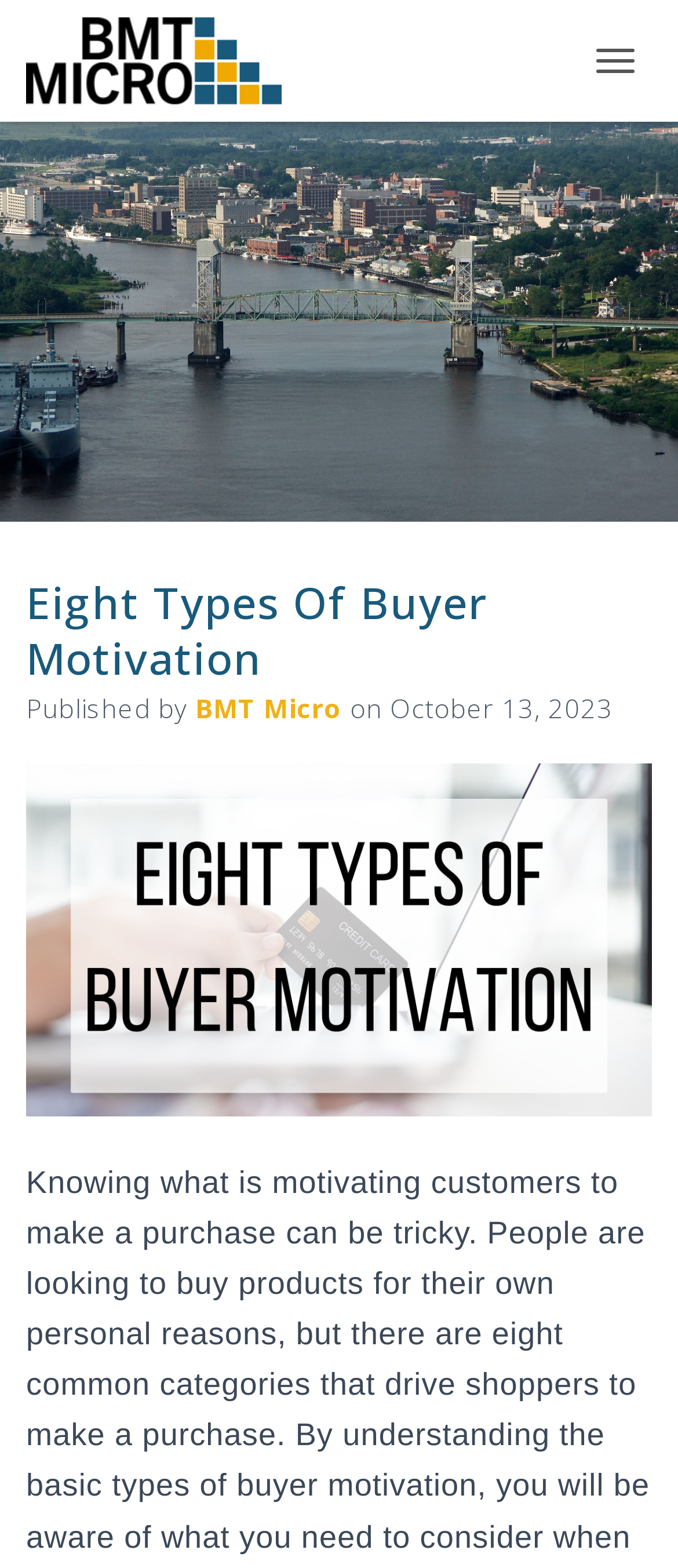Who published the article?
Using the details shown in the screenshot, provide a comprehensive answer to the question.

I found the publisher of the article by looking at the static text 'Published by' followed by a link with the text 'BMT Micro', which indicates that BMT Micro is the publisher of the article.